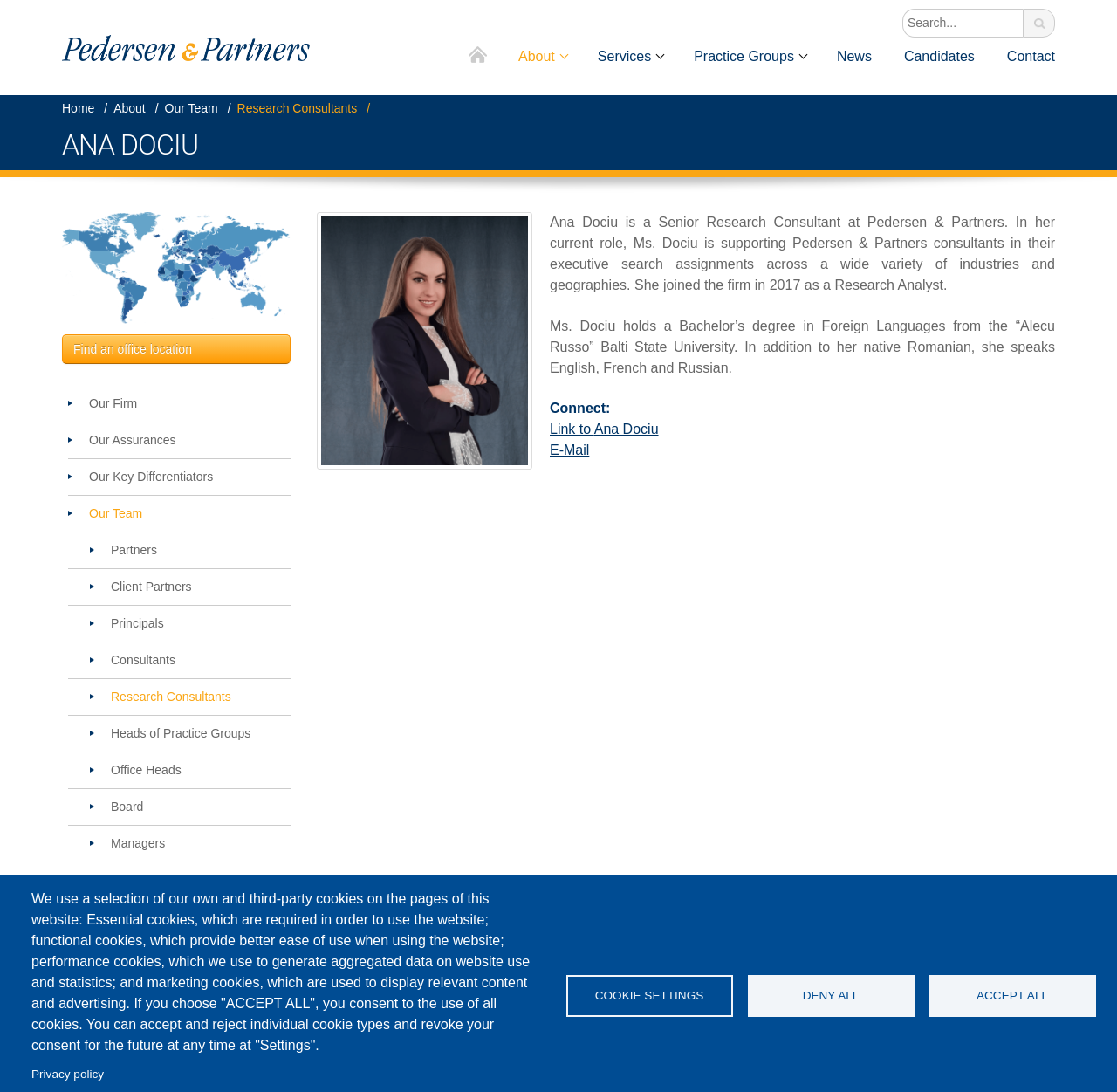Please pinpoint the bounding box coordinates for the region I should click to adhere to this instruction: "Contact Ana Dociu".

[0.492, 0.386, 0.589, 0.4]